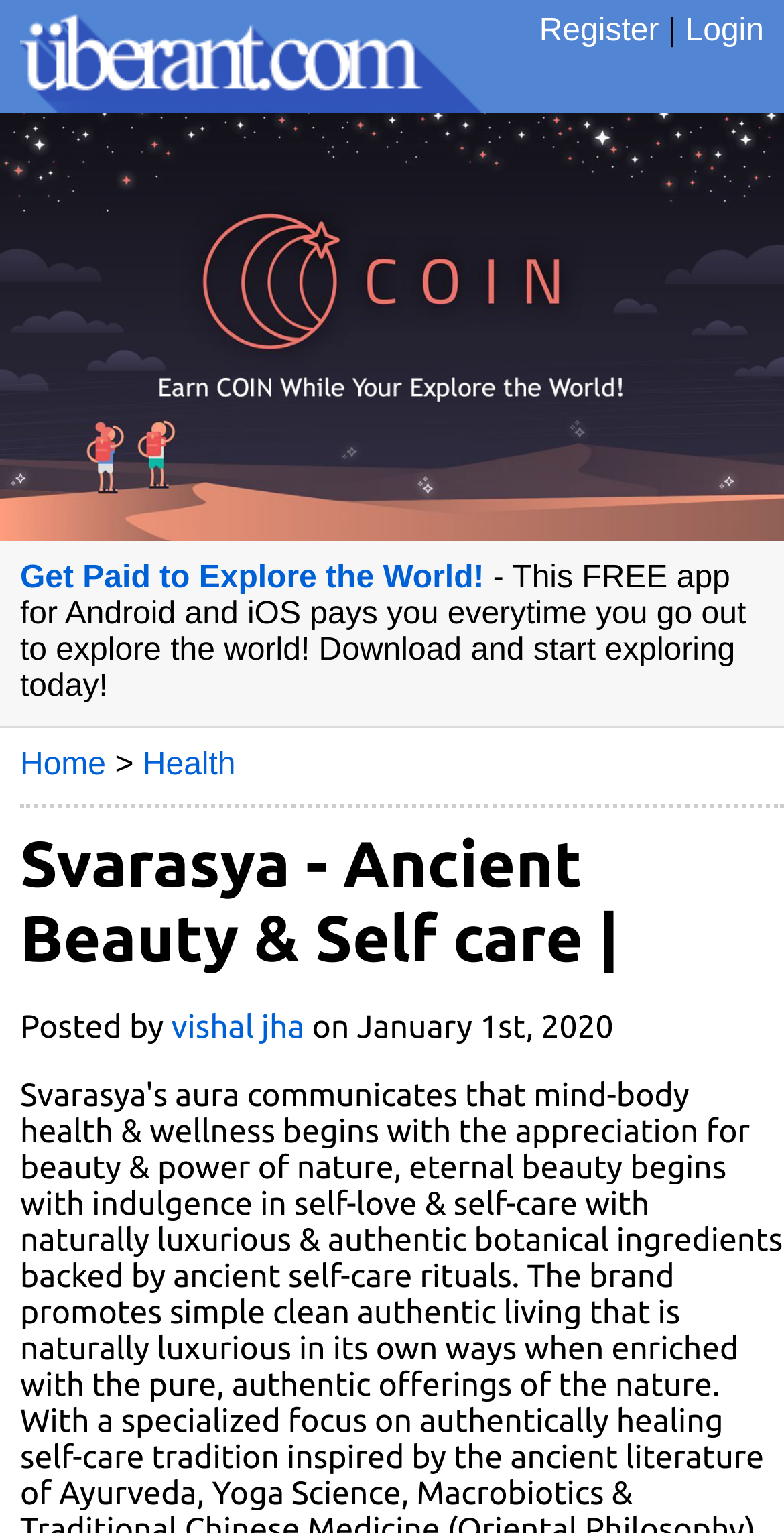Respond to the question with just a single word or phrase: 
How many links are in the top navigation bar?

3